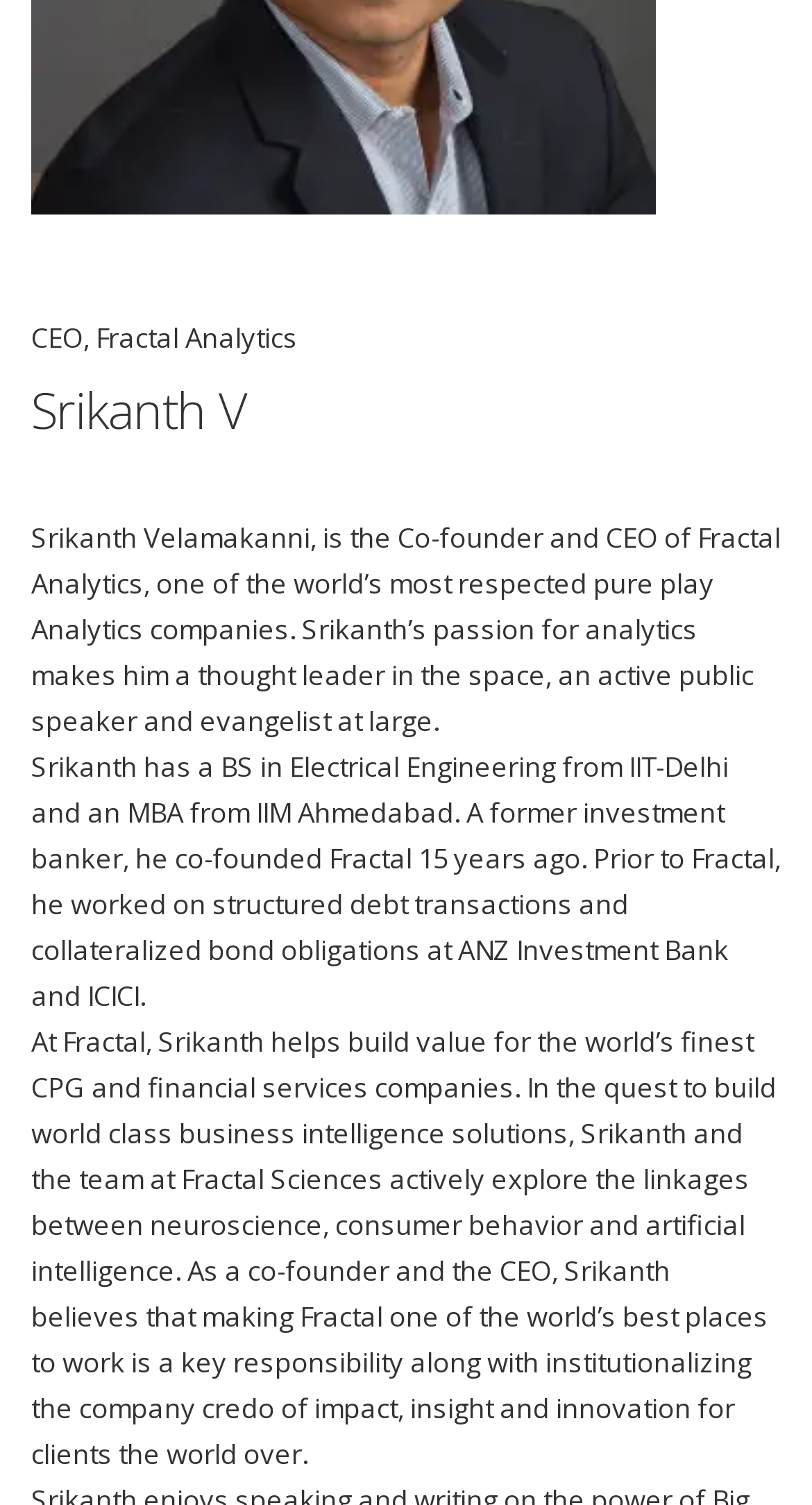Determine the bounding box of the UI component based on this description: "Advantage India". The bounding box coordinates should be four float values between 0 and 1, i.e., [left, top, right, bottom].

[0.038, 0.196, 0.39, 0.214]